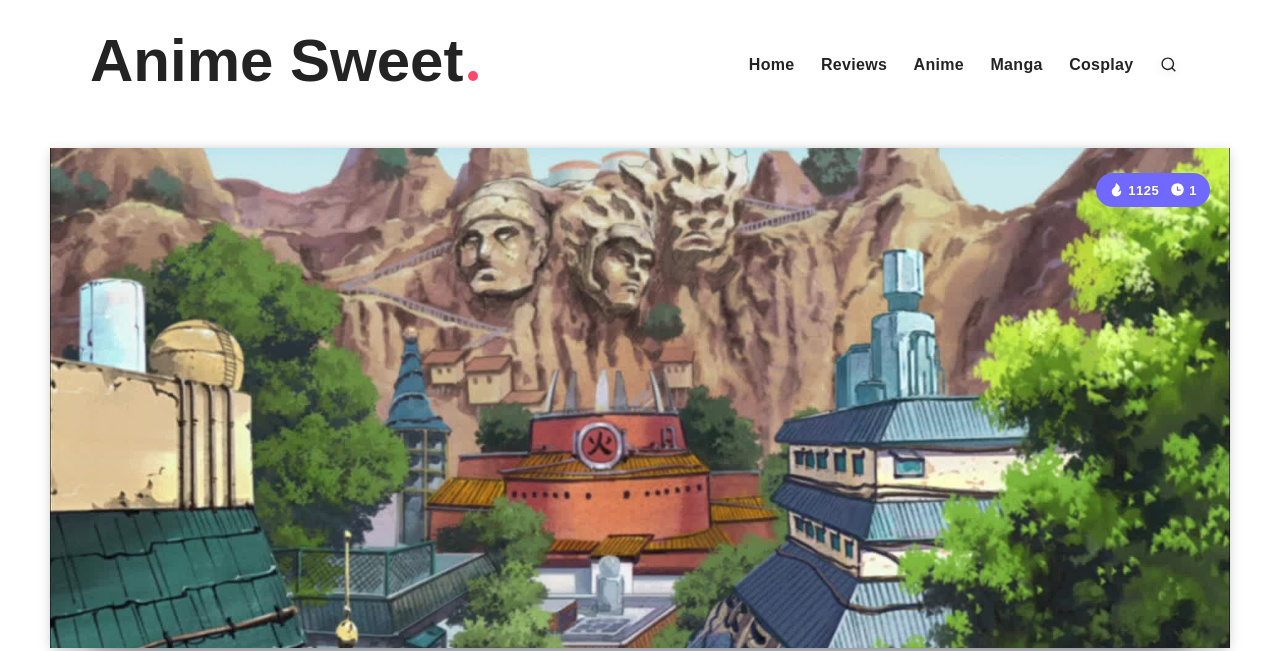Answer the question with a brief word or phrase:
What is the name of the website or blog?

Anime Sweet